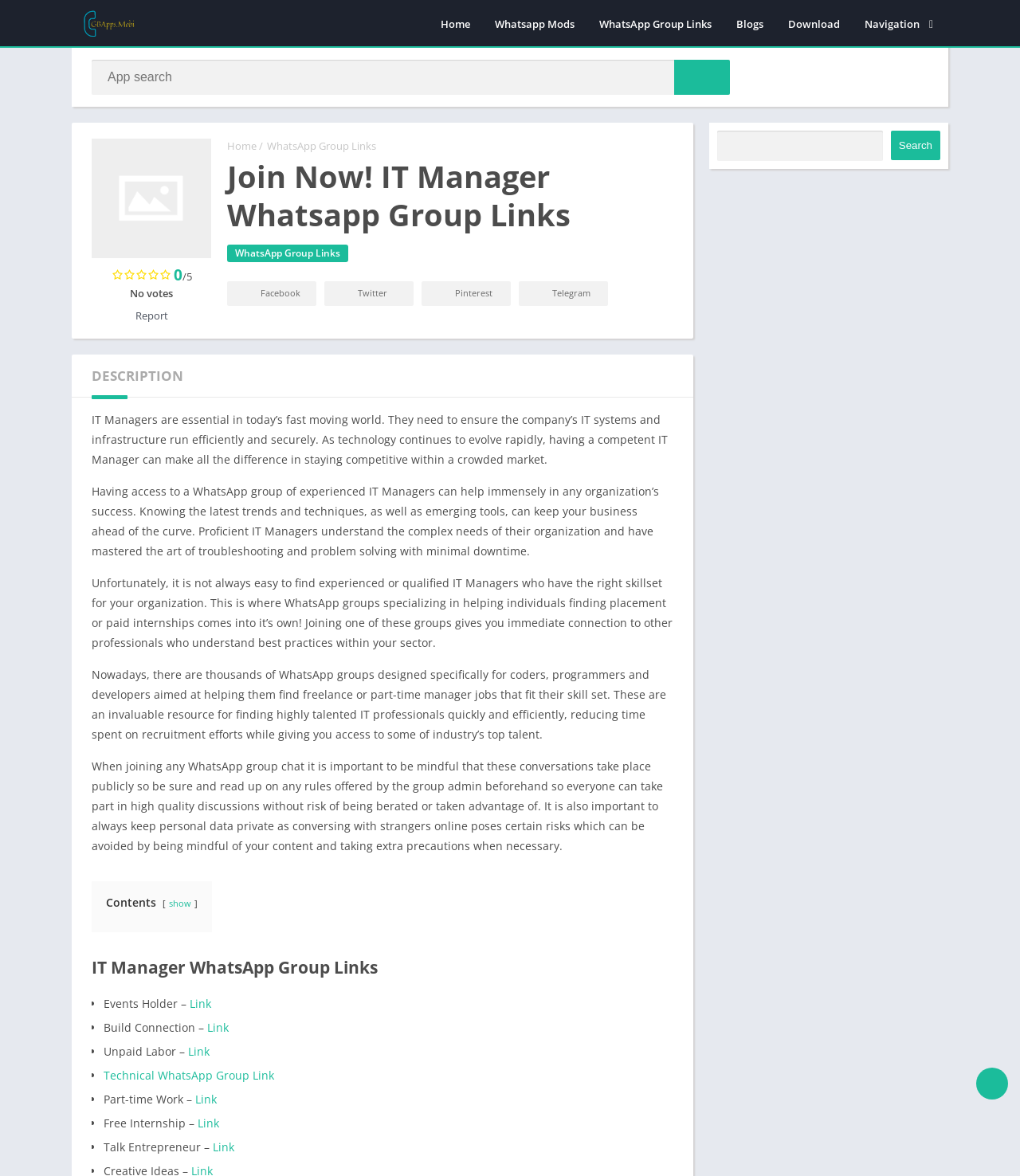Determine the main headline of the webpage and provide its text.

Join Now! IT Manager Whatsapp Group Links